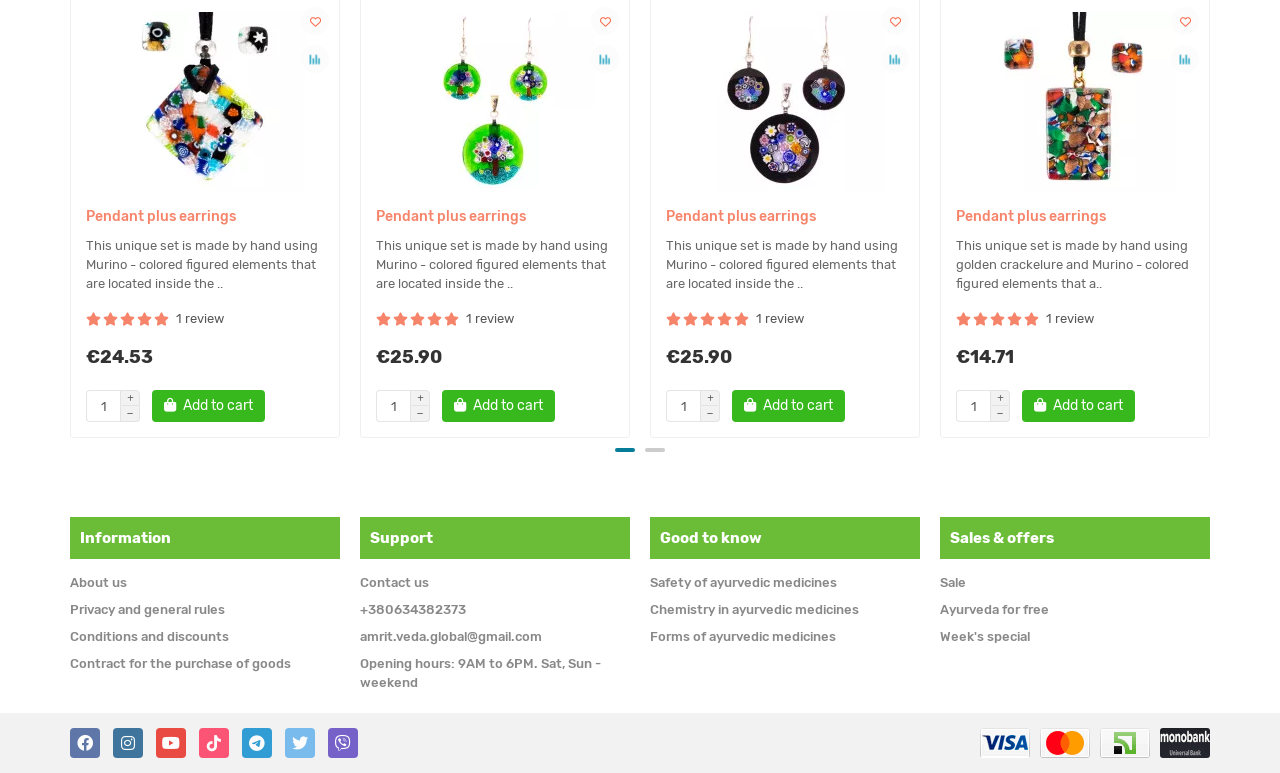What is the theme of the products on this webpage?
Answer the question with as much detail as possible.

I found that all the products on this webpage have images with the text 'Pendant plus earrings', which suggests that the theme of the products on this webpage is jewelry.